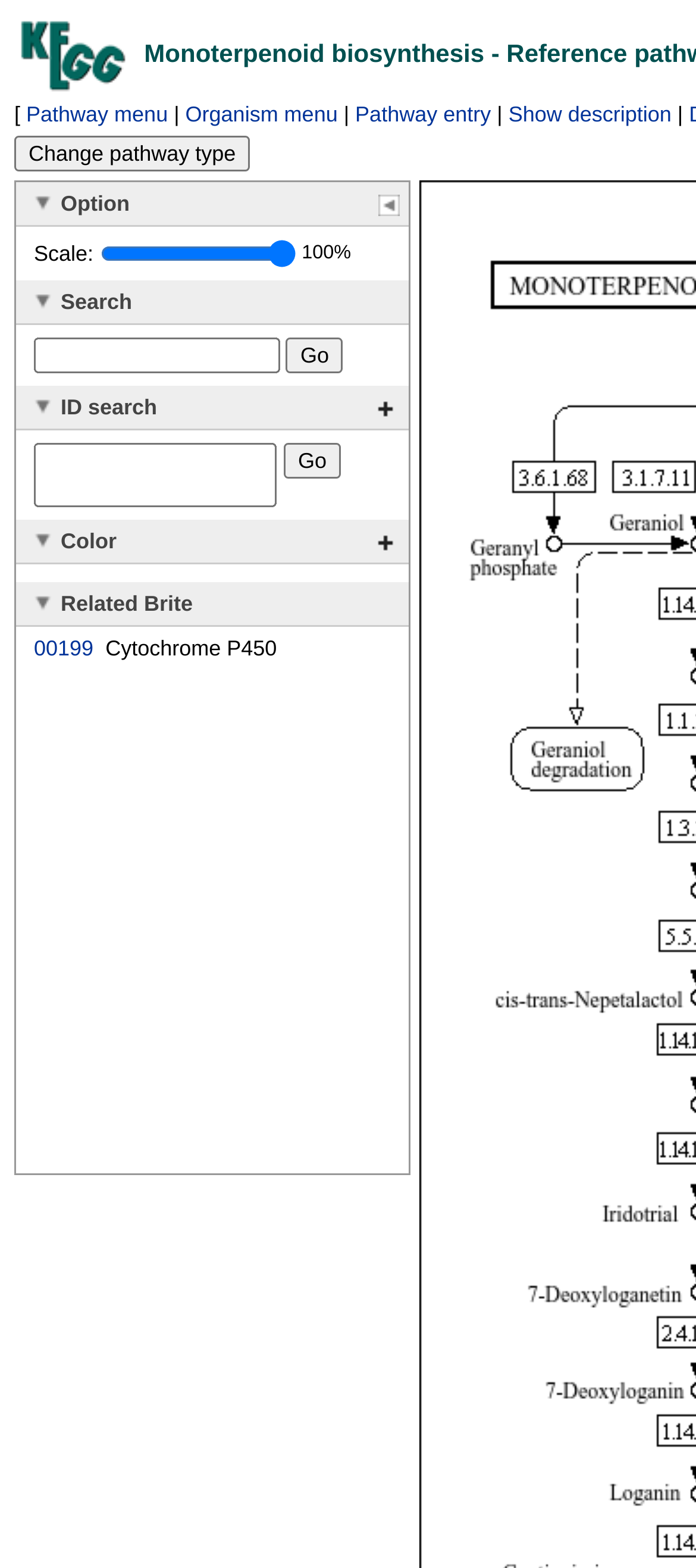Determine the coordinates of the bounding box for the clickable area needed to execute this instruction: "Search for a pathway".

[0.049, 0.215, 0.403, 0.238]